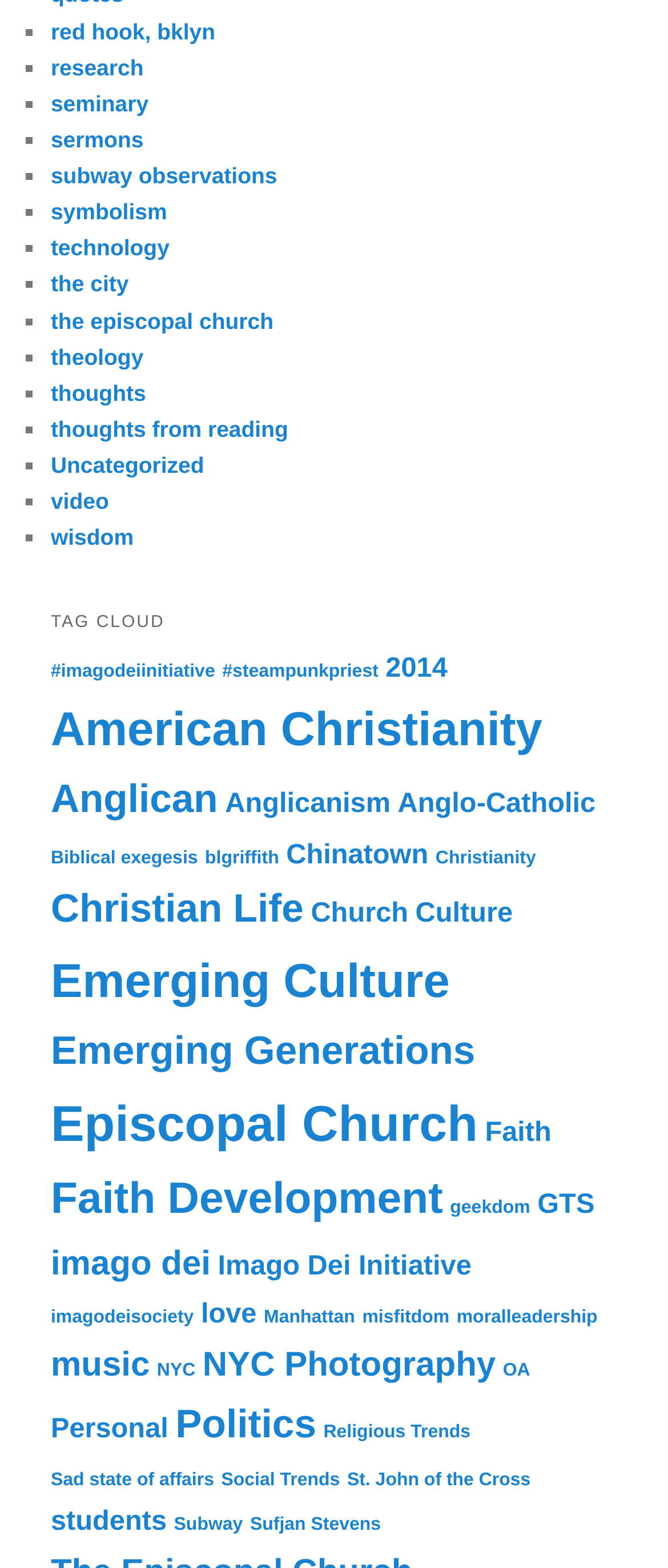Bounding box coordinates should be in the format (top-left x, top-left y, bottom-right x, bottom-right y) and all values should be floating point numbers between 0 and 1. Determine the bounding box coordinate for the UI element described as: red hook, bklyn

[0.076, 0.012, 0.322, 0.028]